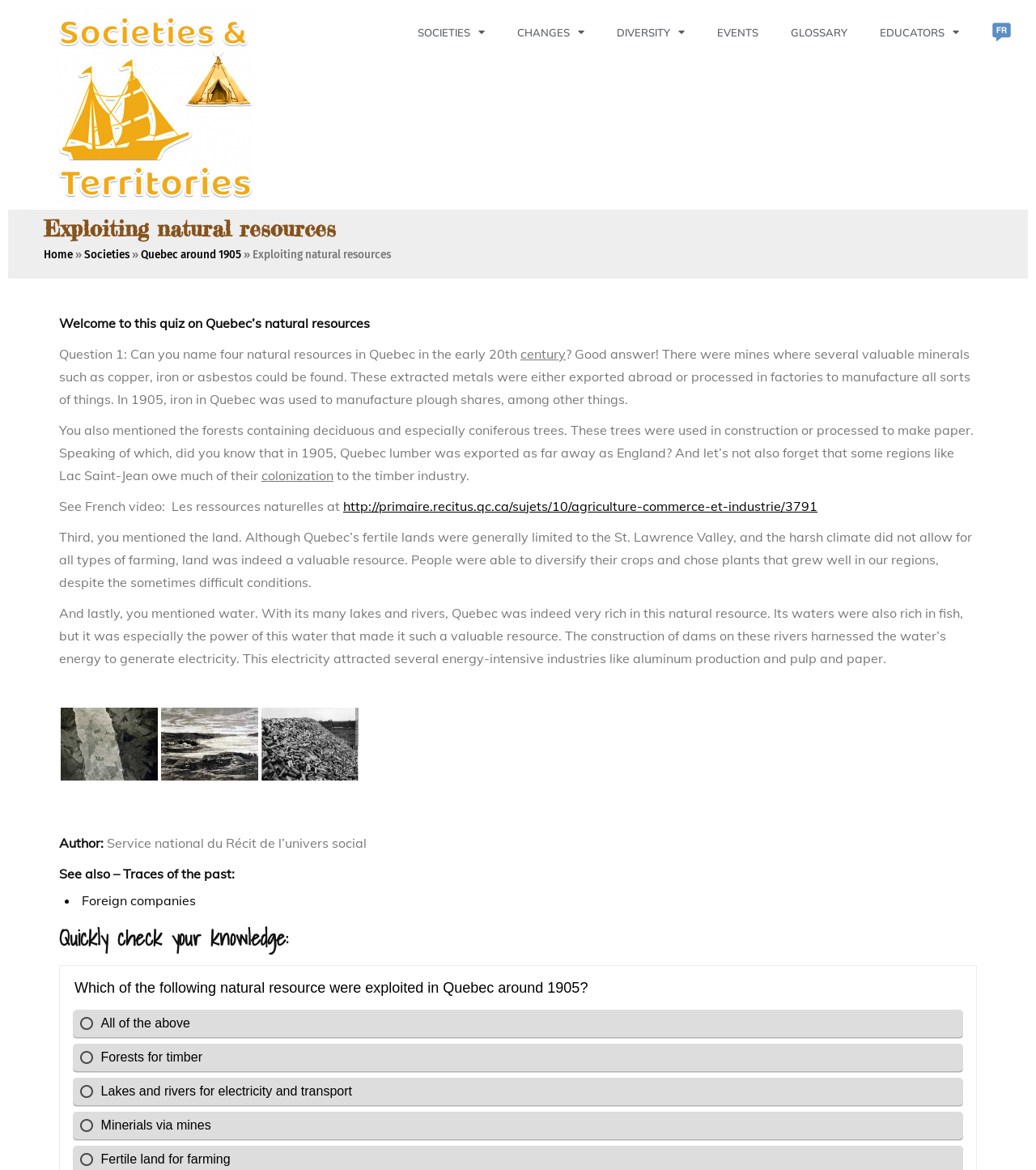Find the bounding box coordinates of the element to click in order to complete this instruction: "Click on the 'Societies & Territories' link". The bounding box coordinates must be four float numbers between 0 and 1, denoted as [left, top, right, bottom].

[0.055, 0.006, 0.245, 0.175]